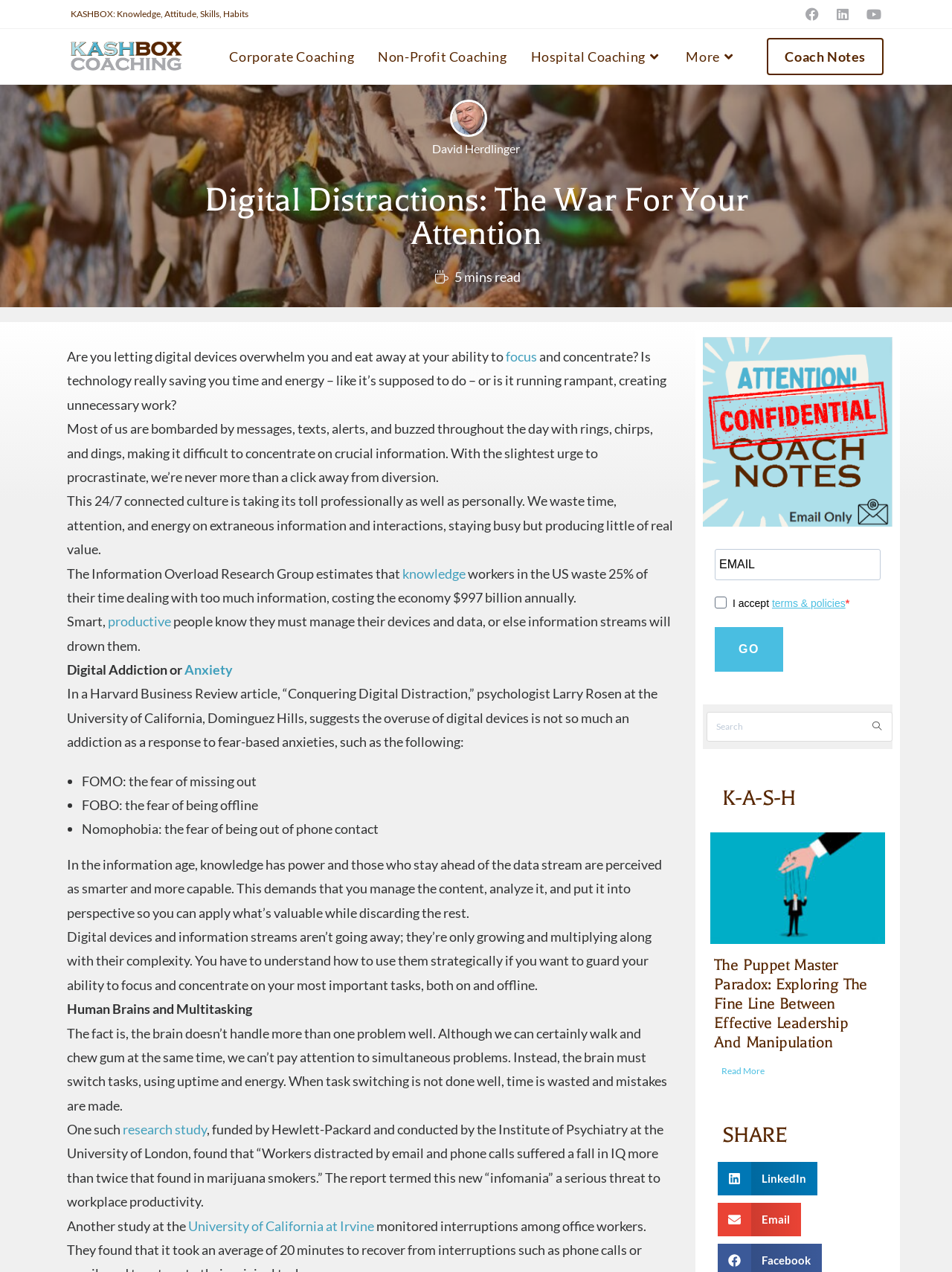Could you provide the bounding box coordinates for the portion of the screen to click to complete this instruction: "Explore Audemars Piguet Replica"?

None